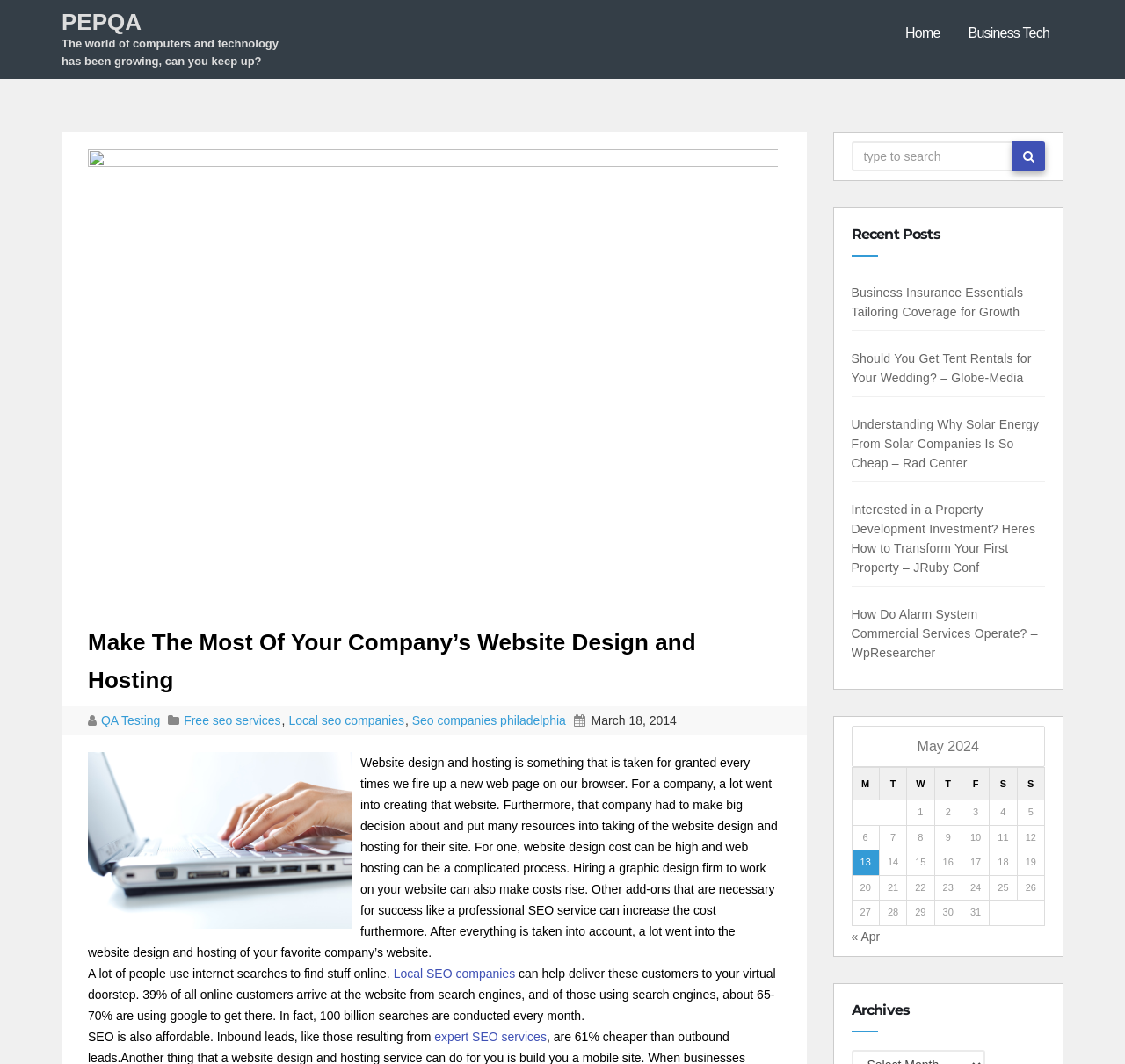Could you provide the bounding box coordinates for the portion of the screen to click to complete this instruction: "Check the 'Support' page"?

None